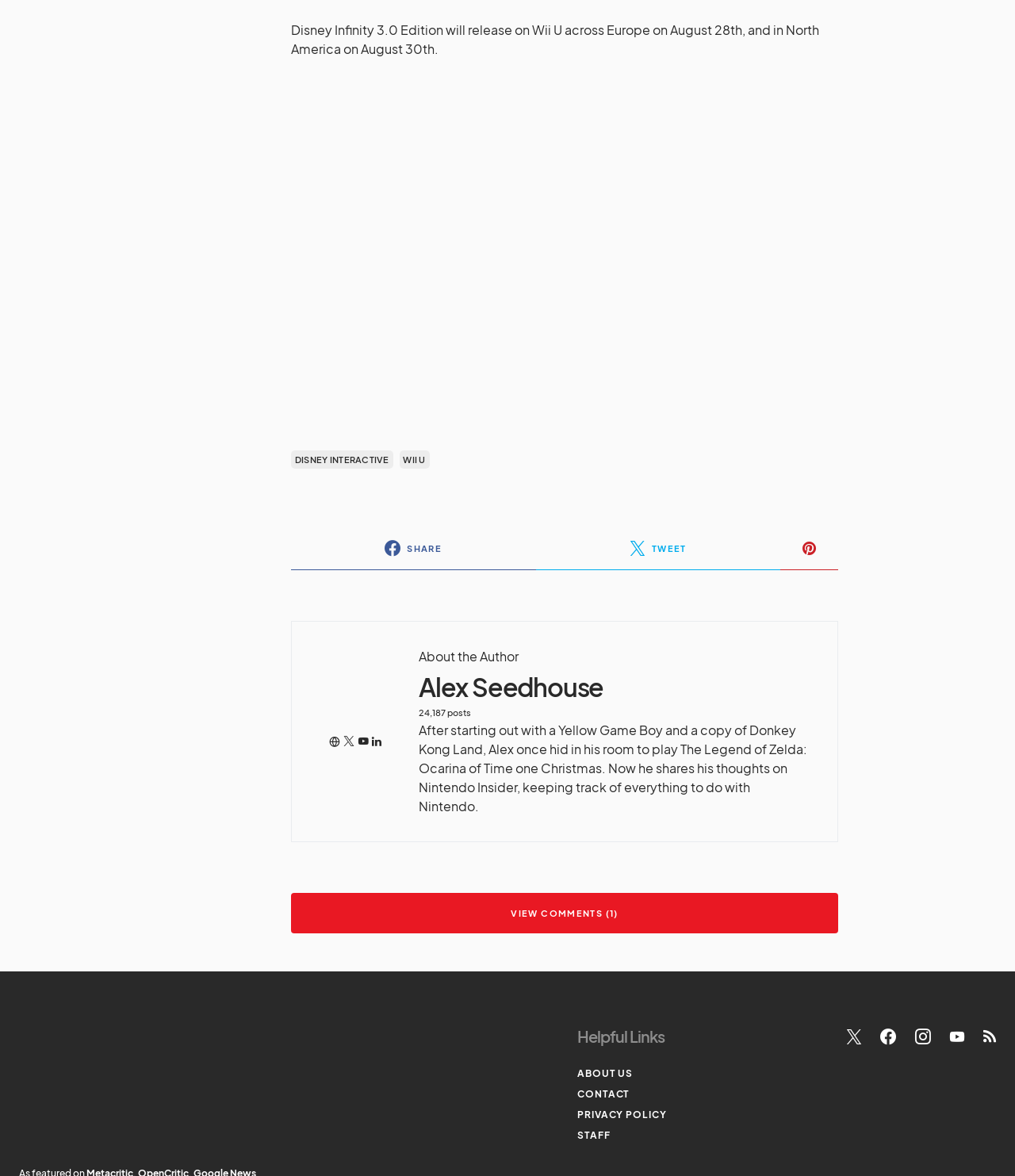Who is the author of the article?
Based on the image, provide a one-word or brief-phrase response.

Alex Seedhouse